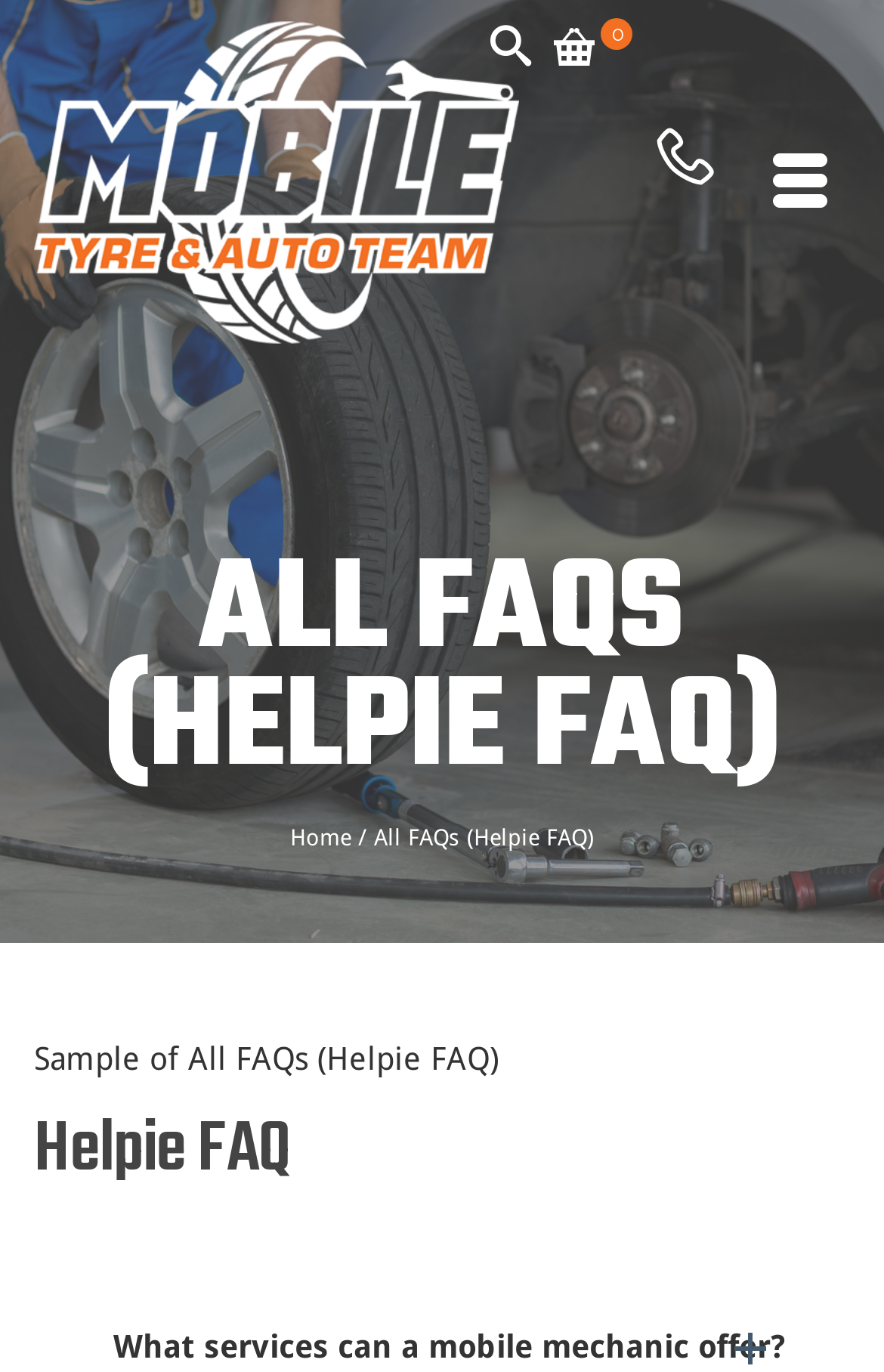What is the separator between 'Home' and 'All FAQs (Helpie FAQ)'?
Please provide a single word or phrase based on the screenshot.

/